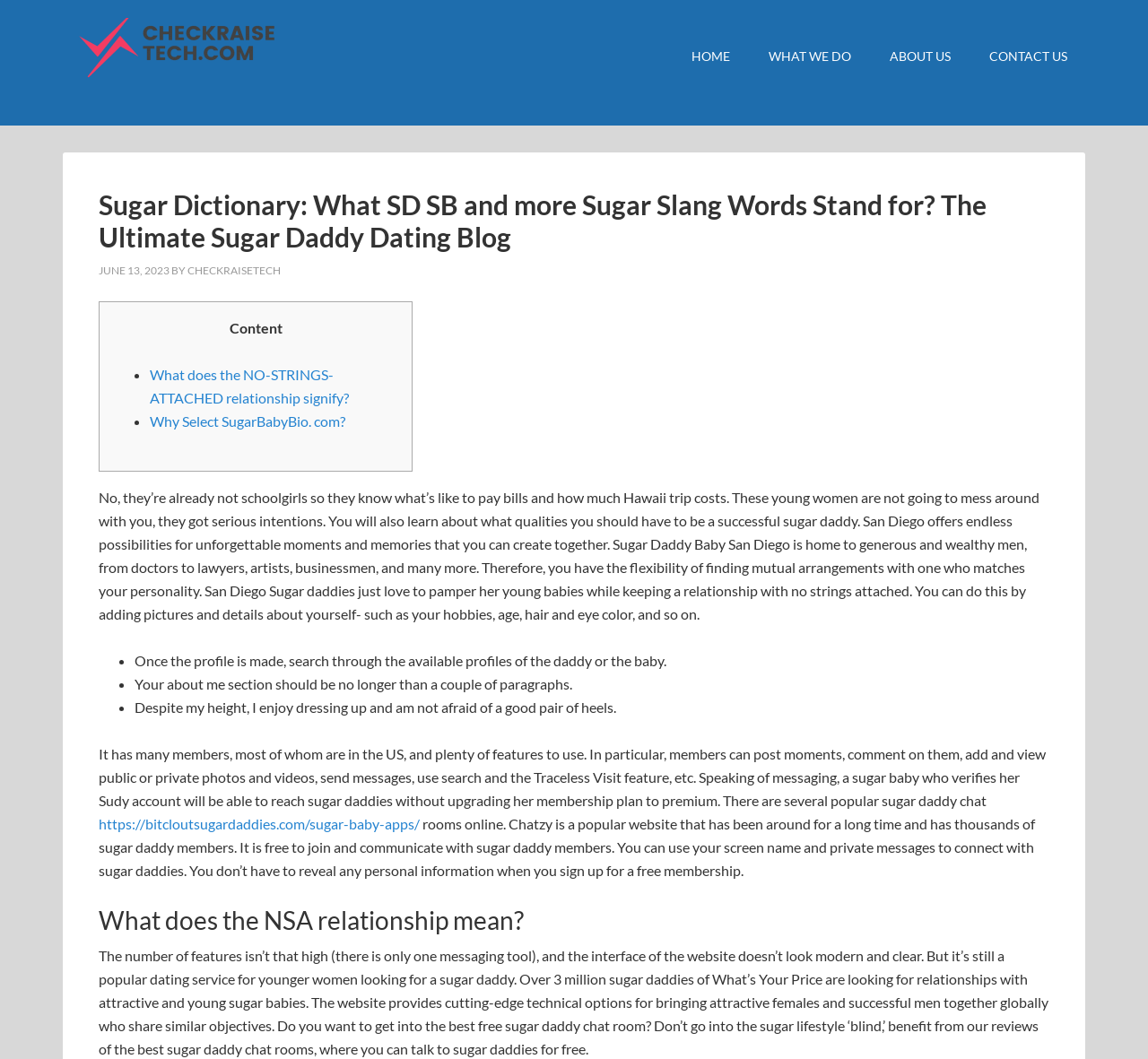Identify the bounding box coordinates of the section that should be clicked to achieve the task described: "Click the 'WHAT WE DO' link".

[0.654, 0.029, 0.757, 0.077]